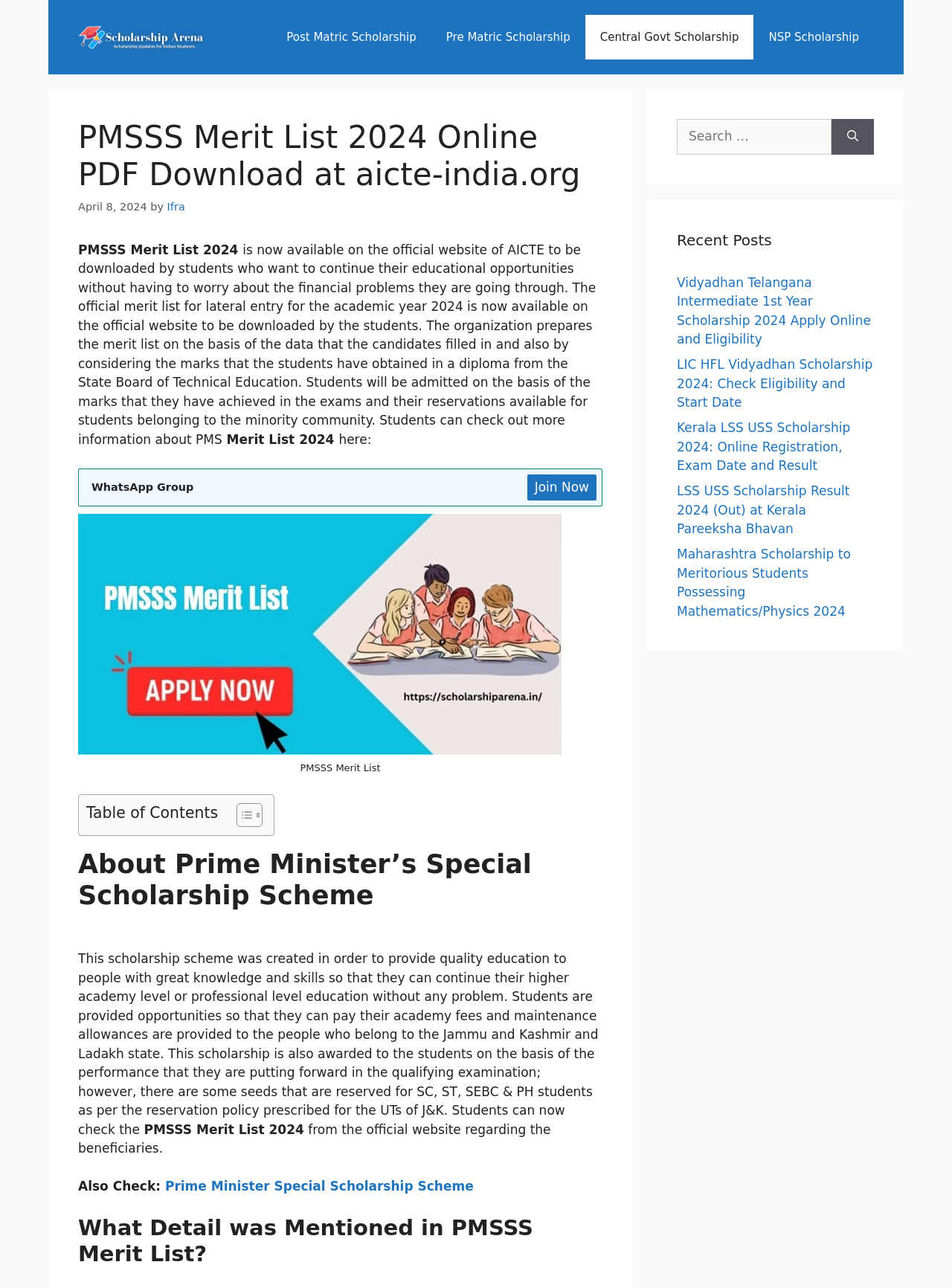Please identify the bounding box coordinates of the region to click in order to complete the task: "Search for a keyword". The coordinates must be four float numbers between 0 and 1, specified as [left, top, right, bottom].

[0.711, 0.092, 0.873, 0.12]